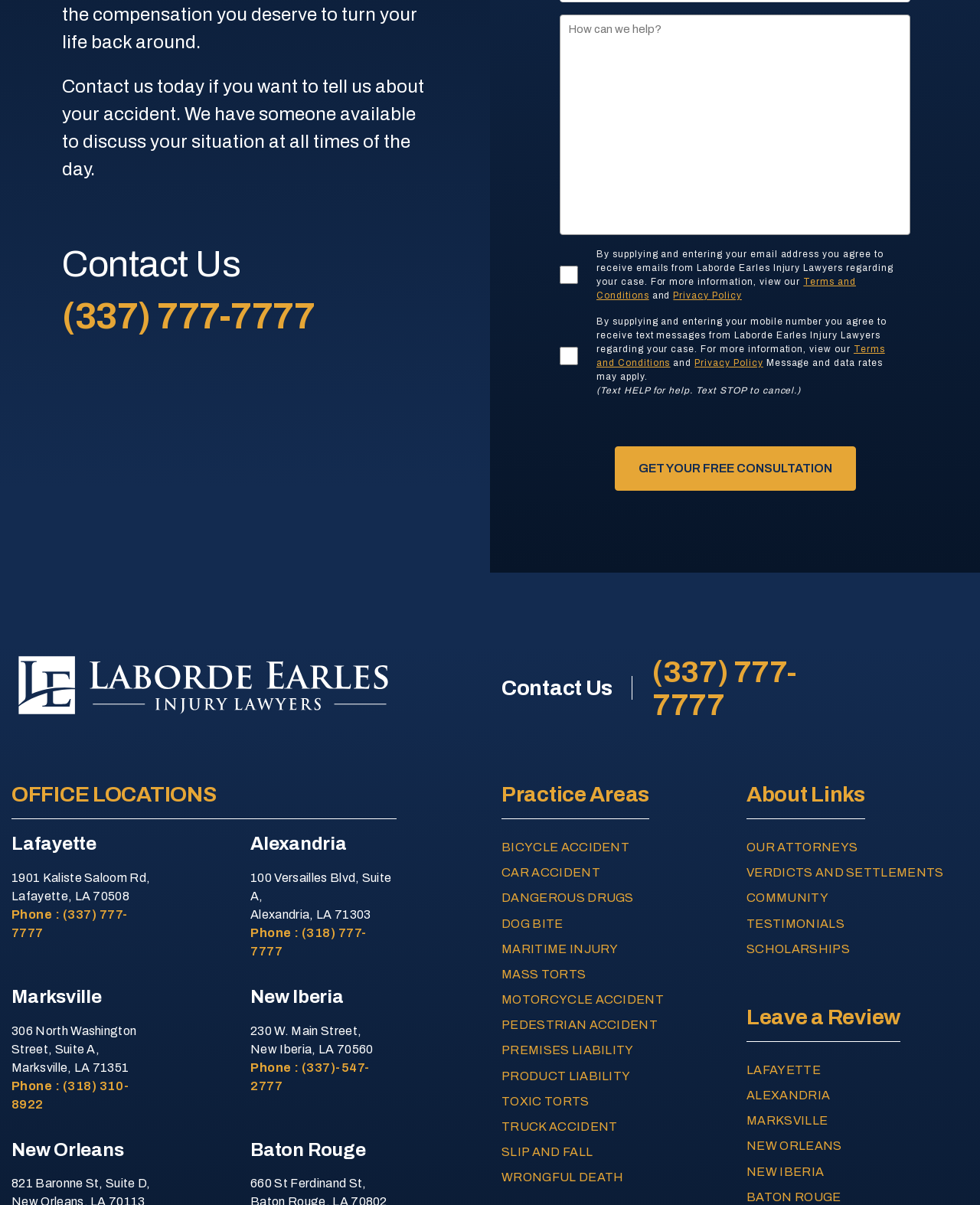Provide the bounding box coordinates of the HTML element this sentence describes: "value="GET YOUR FREE CONSULTATION"".

[0.627, 0.37, 0.873, 0.407]